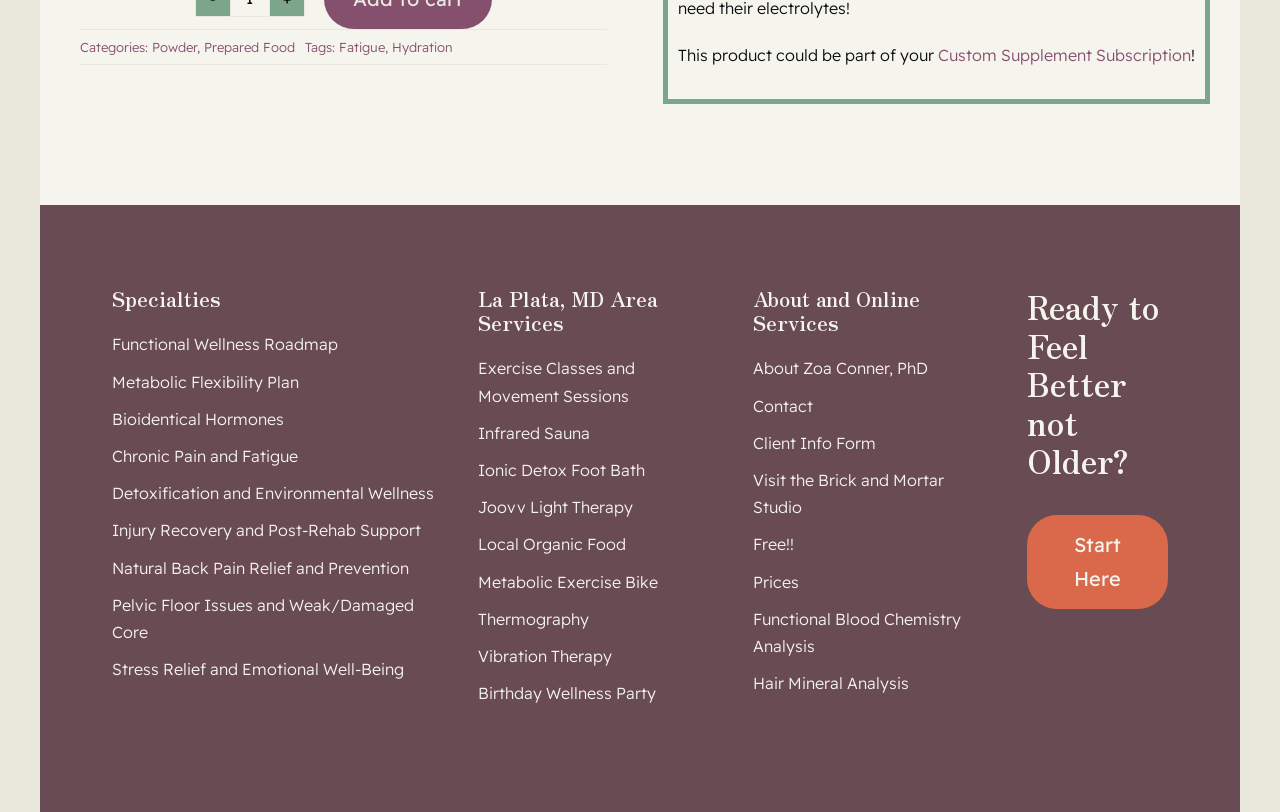Locate the coordinates of the bounding box for the clickable region that fulfills this instruction: "Get information about La Plata, MD Area Services".

[0.373, 0.438, 0.555, 0.873]